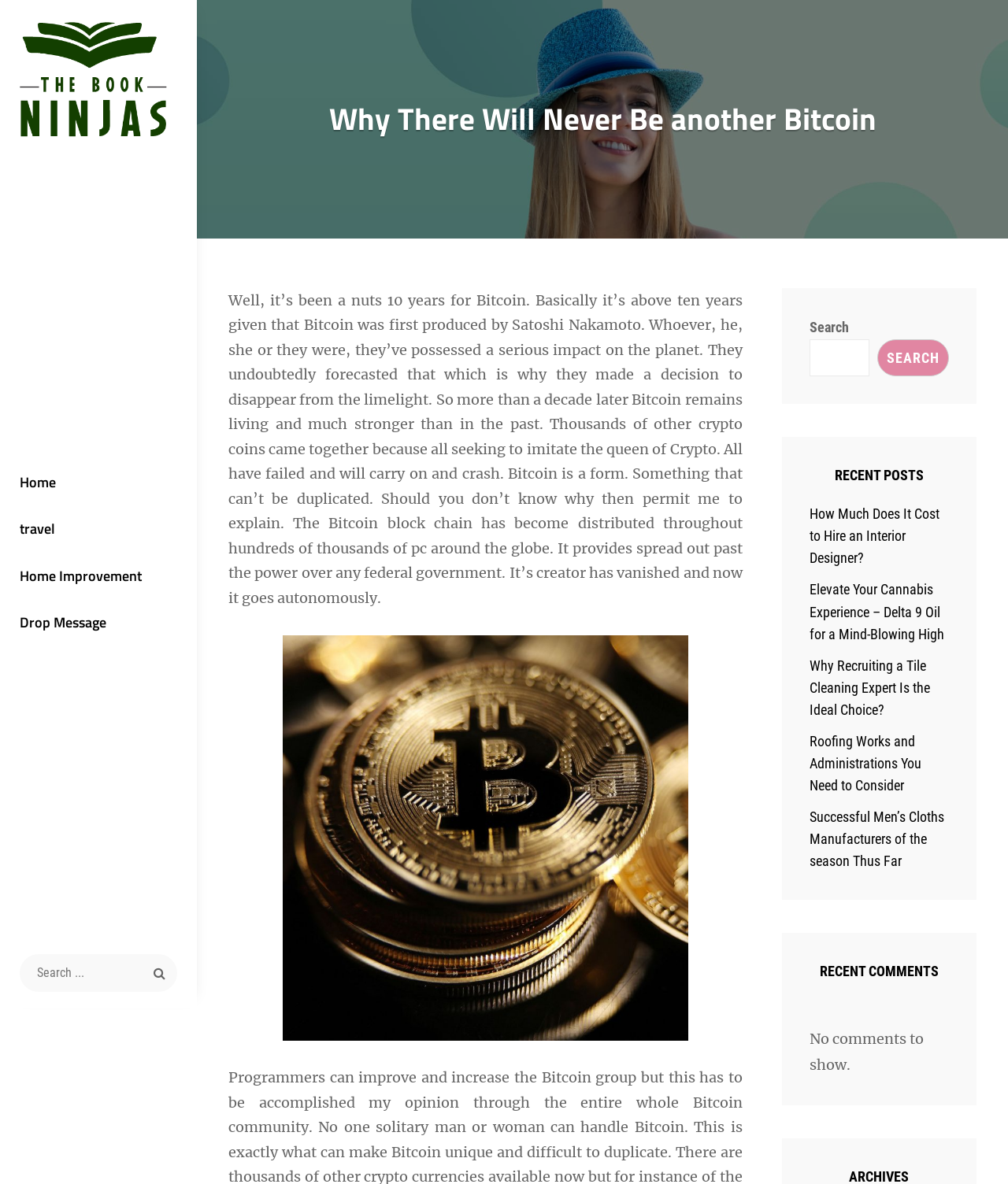What is the status of comments on the website?
Analyze the image and deliver a detailed answer to the question.

The 'RECENT COMMENTS' section at the bottom of the webpage indicates that there are 'No comments to show', implying that there are no comments on the website at the moment.